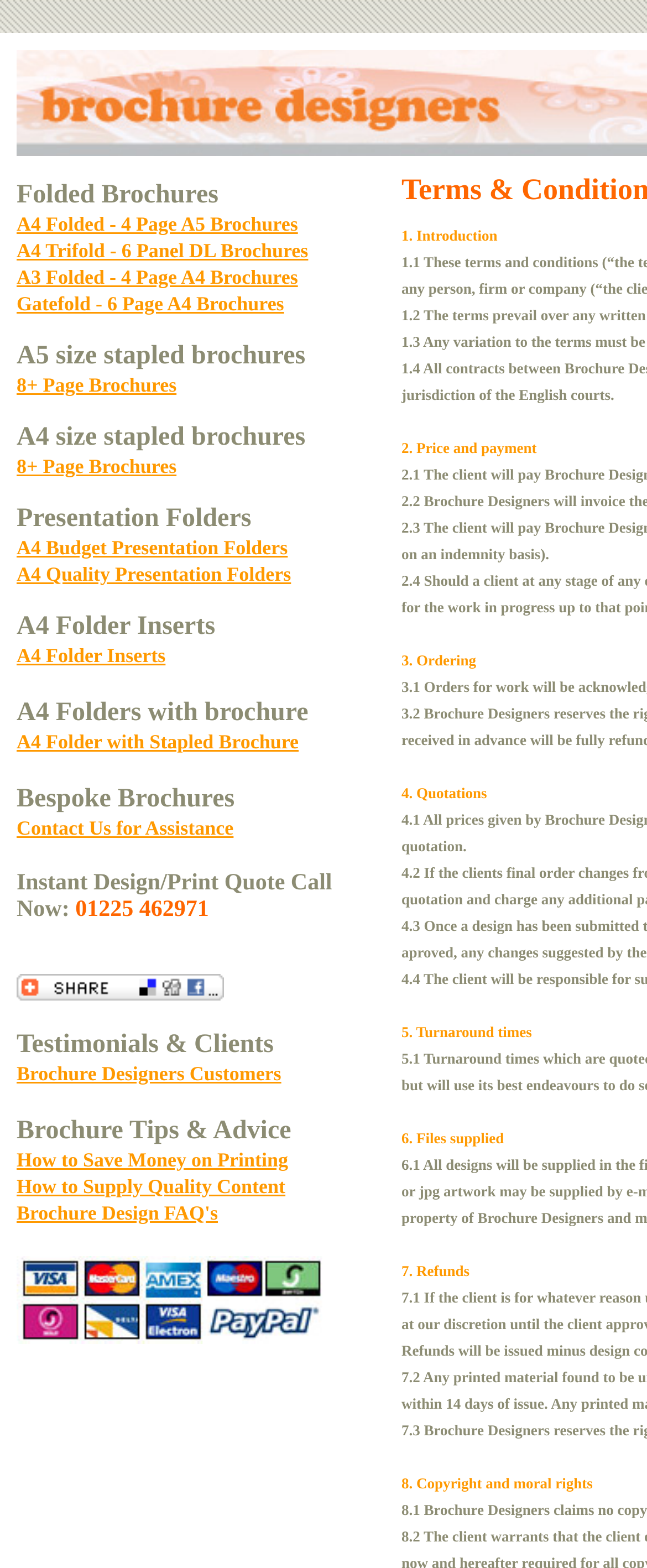Answer the following in one word or a short phrase: 
What is the purpose of the 'Contact Us for Assistance' link?

To contact for assistance